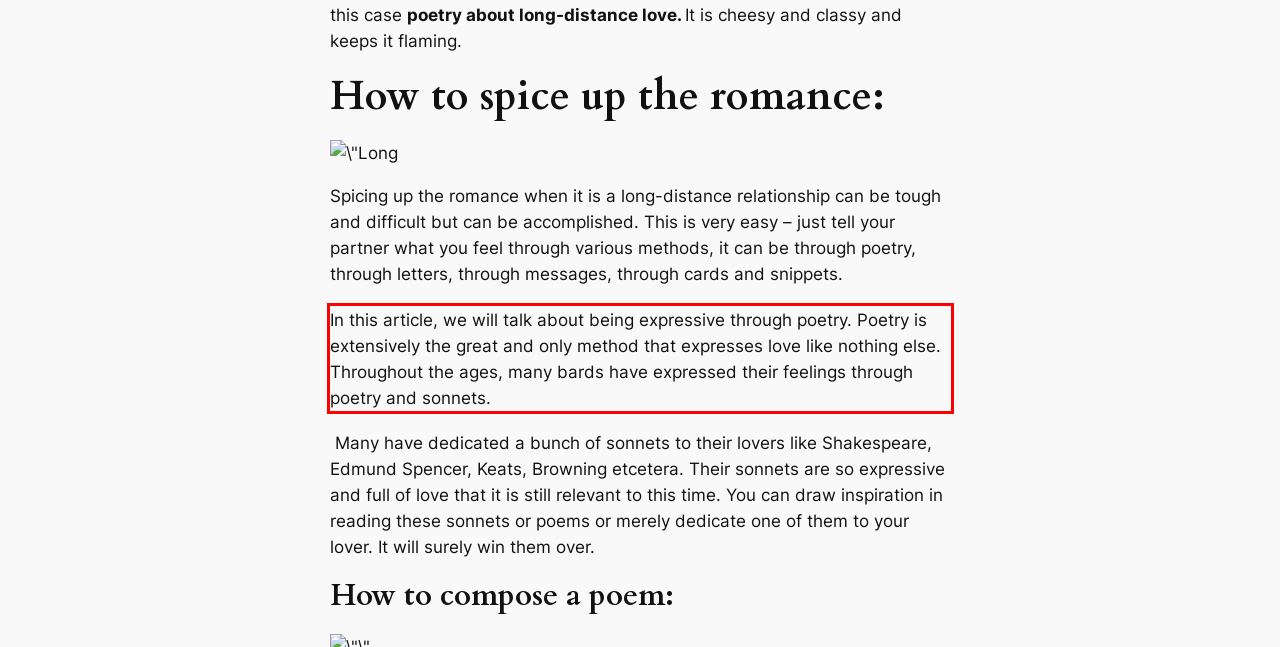Locate the red bounding box in the provided webpage screenshot and use OCR to determine the text content inside it.

In this article, we will talk about being expressive through poetry. Poetry is extensively the great and only method that expresses love like nothing else. Throughout the ages, many bards have expressed their feelings through poetry and sonnets.